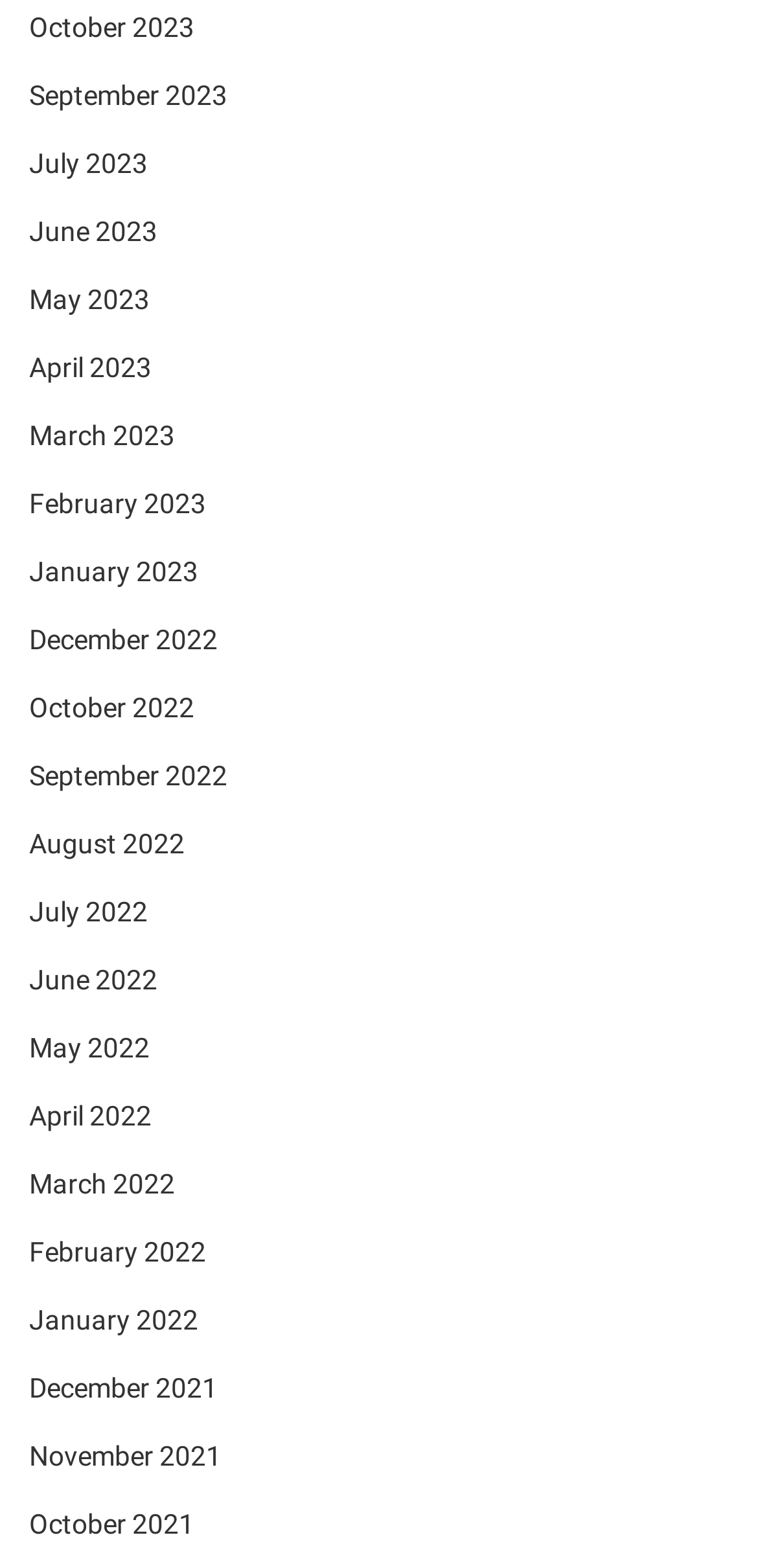Determine the bounding box coordinates of the region that needs to be clicked to achieve the task: "Explore craftsmanship".

None